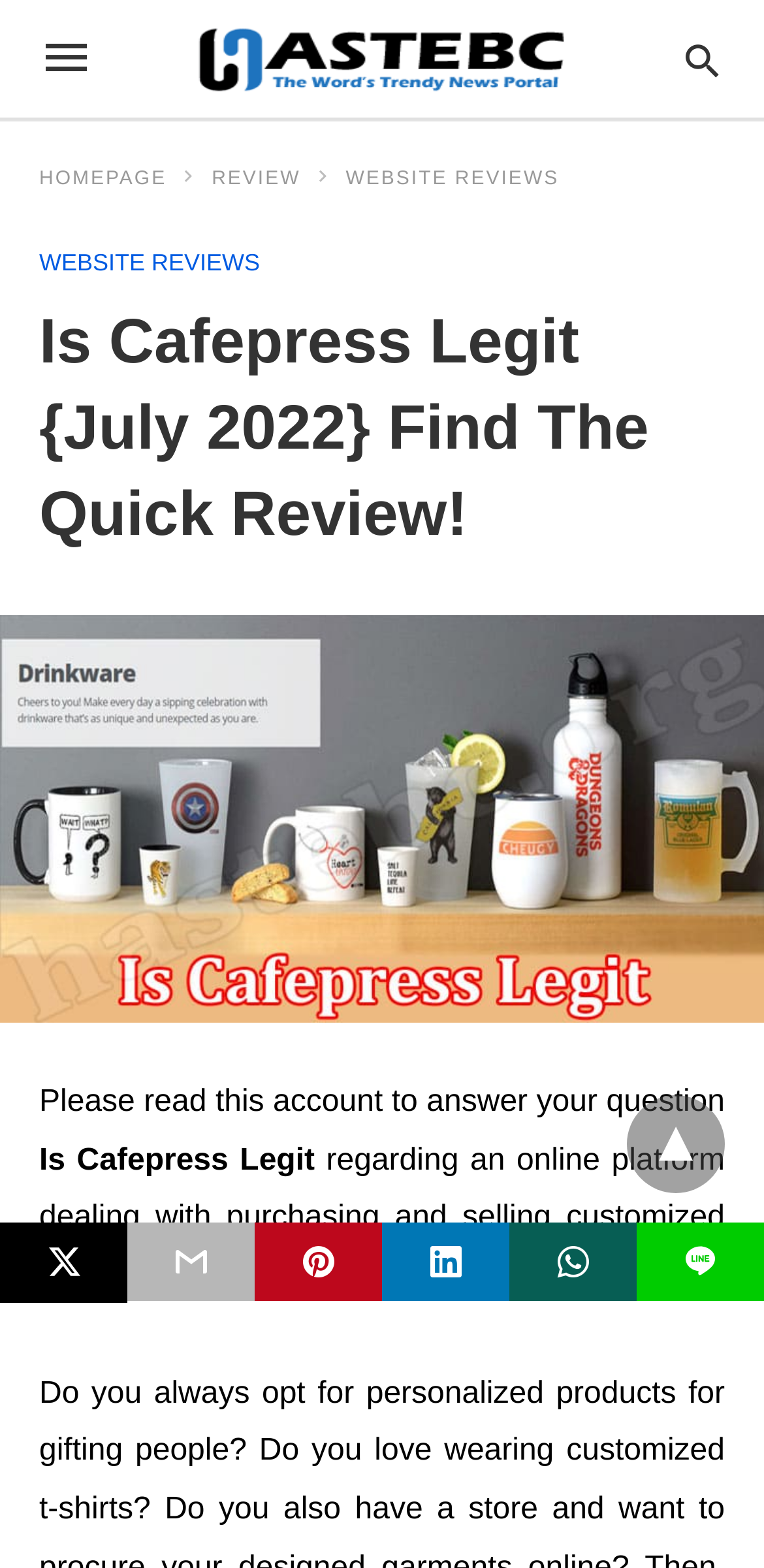Explain in detail what you observe on this webpage.

The webpage is about reviewing the legitimacy of Cafepress, an online platform for purchasing and selling customized products. At the top, there is a logo of "hastebc - A Get Daily Trendy News" with a link, accompanied by a search bar with a placeholder text "Type your query". 

Below the logo, there are five navigation links: "HOMEPAGE", "REVIEW", and "WEBSITE REVIEWS" (appearing twice). The main heading "Is Cafepress Legit {July 2022} Find The Quick Review!" is centered and prominent.

A large image of "Cafepress Online Website Reviews" occupies the majority of the page, spanning from the top to the middle section. 

In the middle section, there is a brief introduction to the review, stating "Please read this account to answer your question Is Cafepress Legit regarding an online platform dealing with purchasing and selling customized products." 

At the bottom, there are six social media links, including "twitter share" and five others represented by icons. A "L line" link with a corresponding image is also present. Finally, there is a dropdown menu indicated by a "▾" symbol.